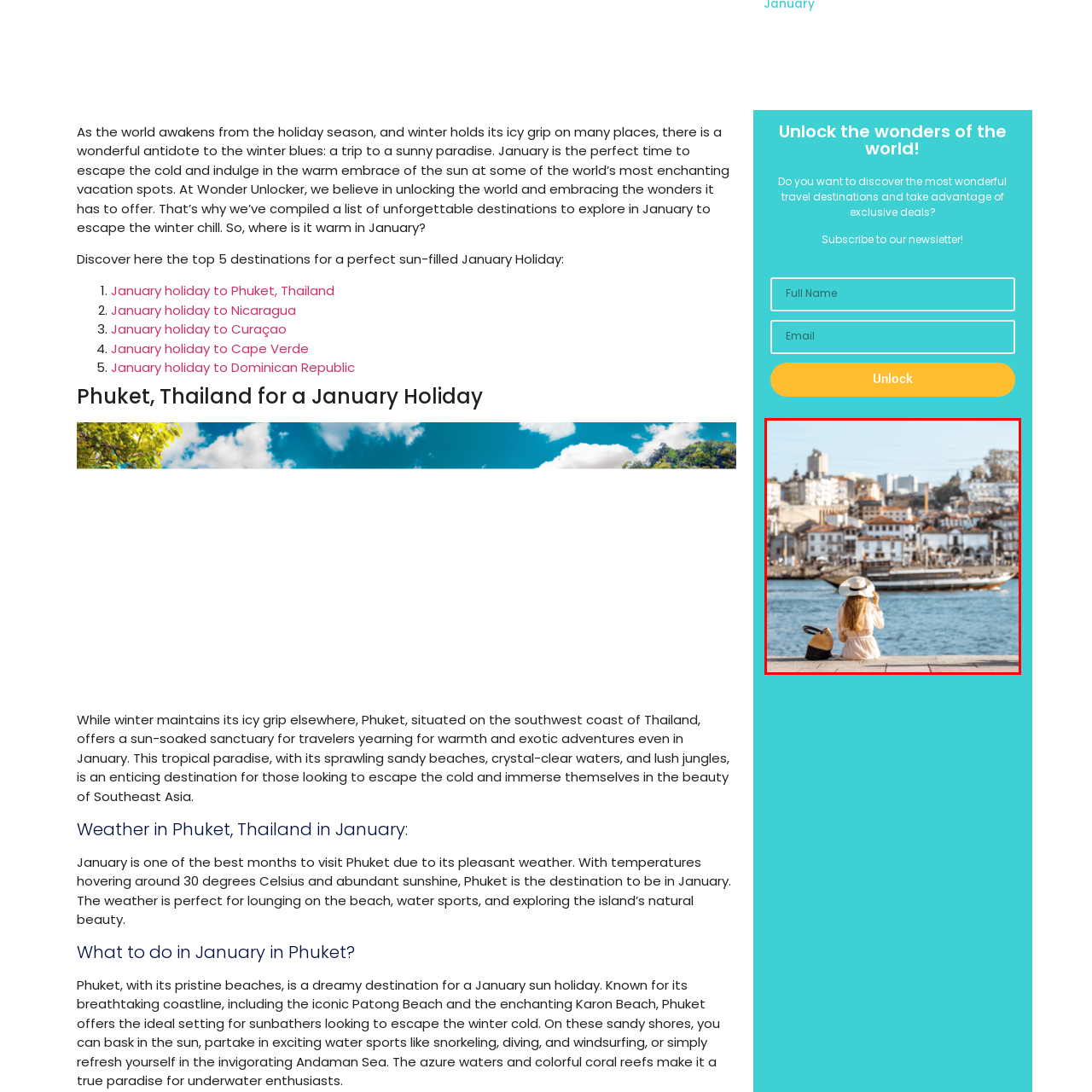What is beside the woman?
Analyze the image segment within the red bounding box and respond to the question using a single word or brief phrase.

basket bag